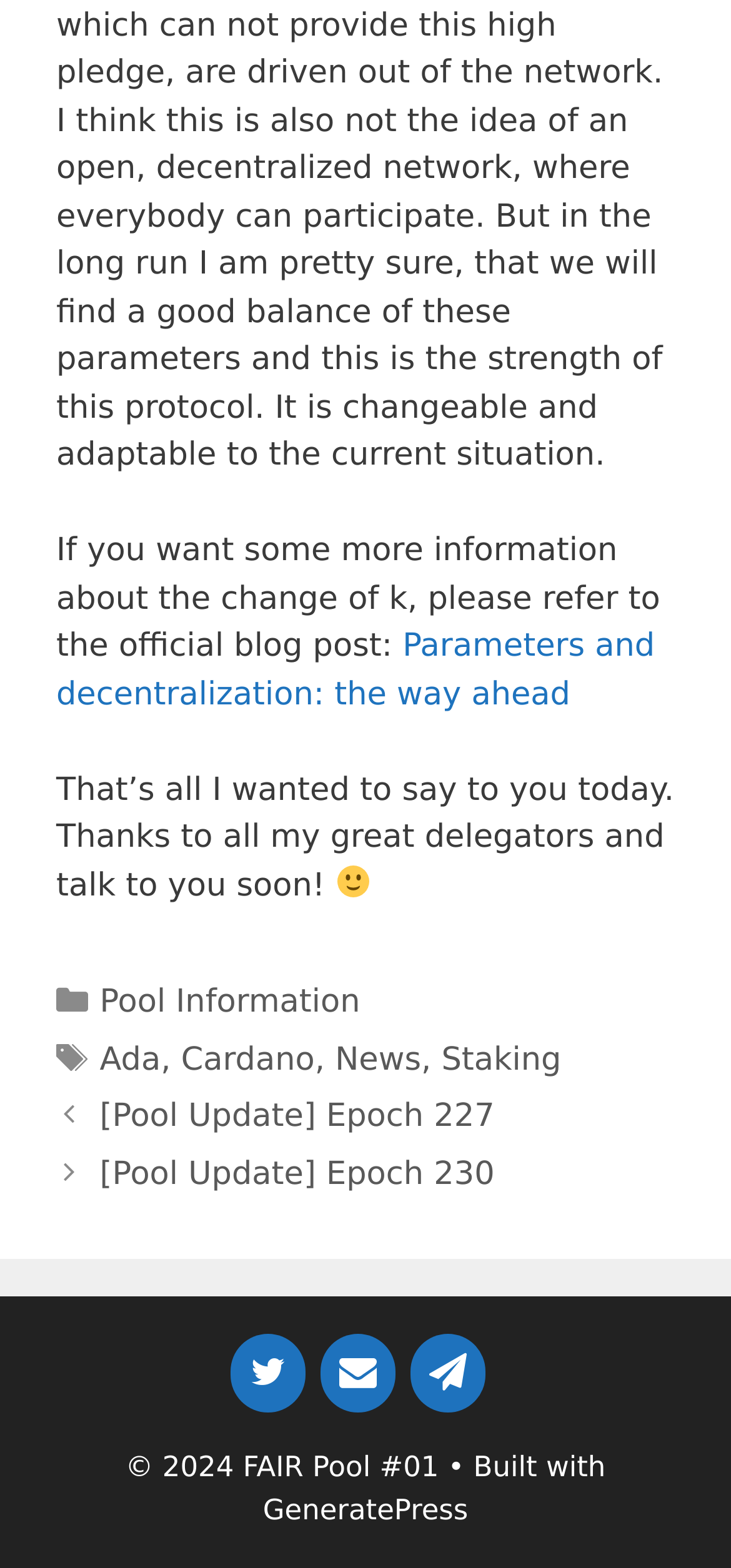Determine the bounding box coordinates of the section I need to click to execute the following instruction: "Visit the Twitter page". Provide the coordinates as four float numbers between 0 and 1, i.e., [left, top, right, bottom].

[0.315, 0.851, 0.418, 0.901]